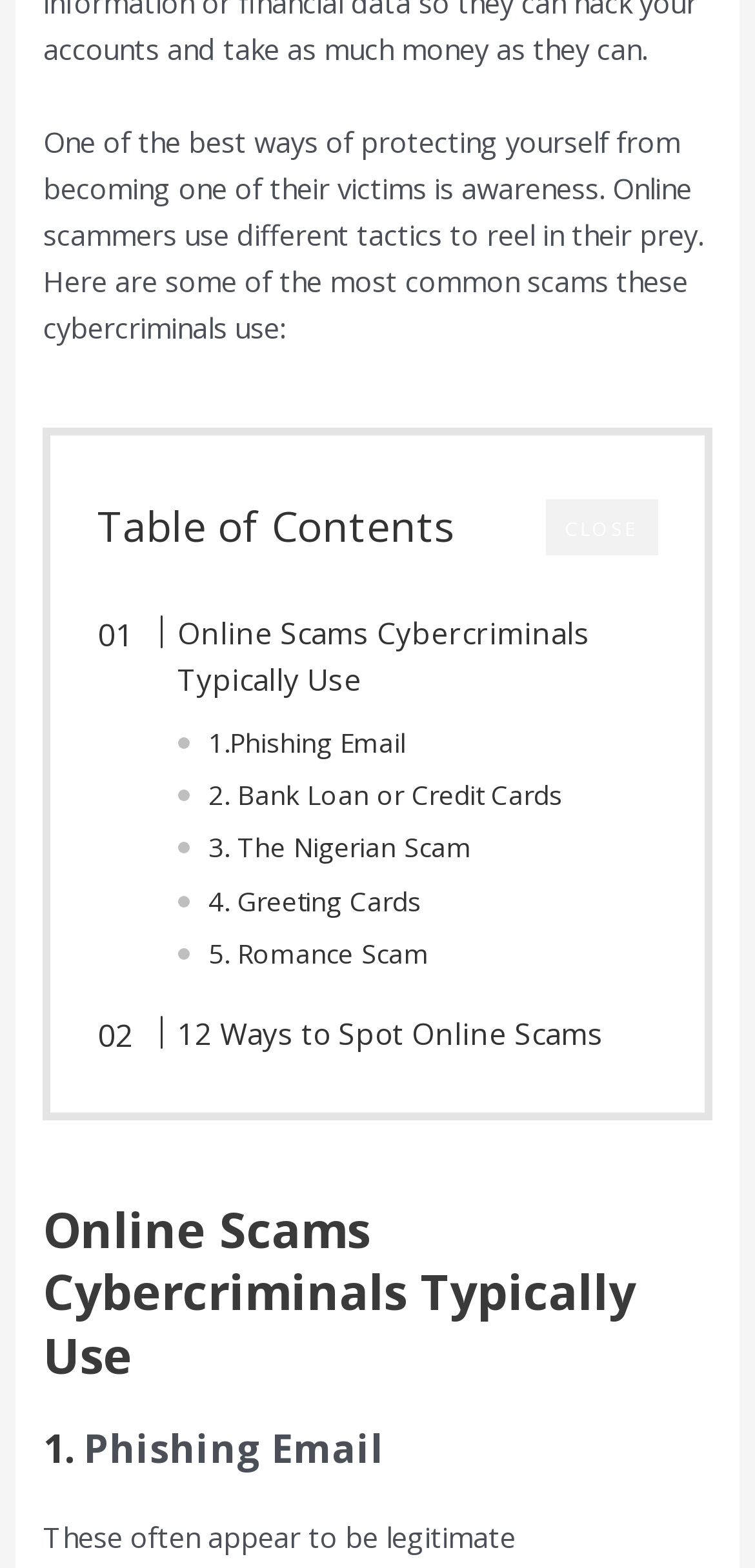Using the webpage screenshot, locate the HTML element that fits the following description and provide its bounding box: "alt="The Mocracy"".

None